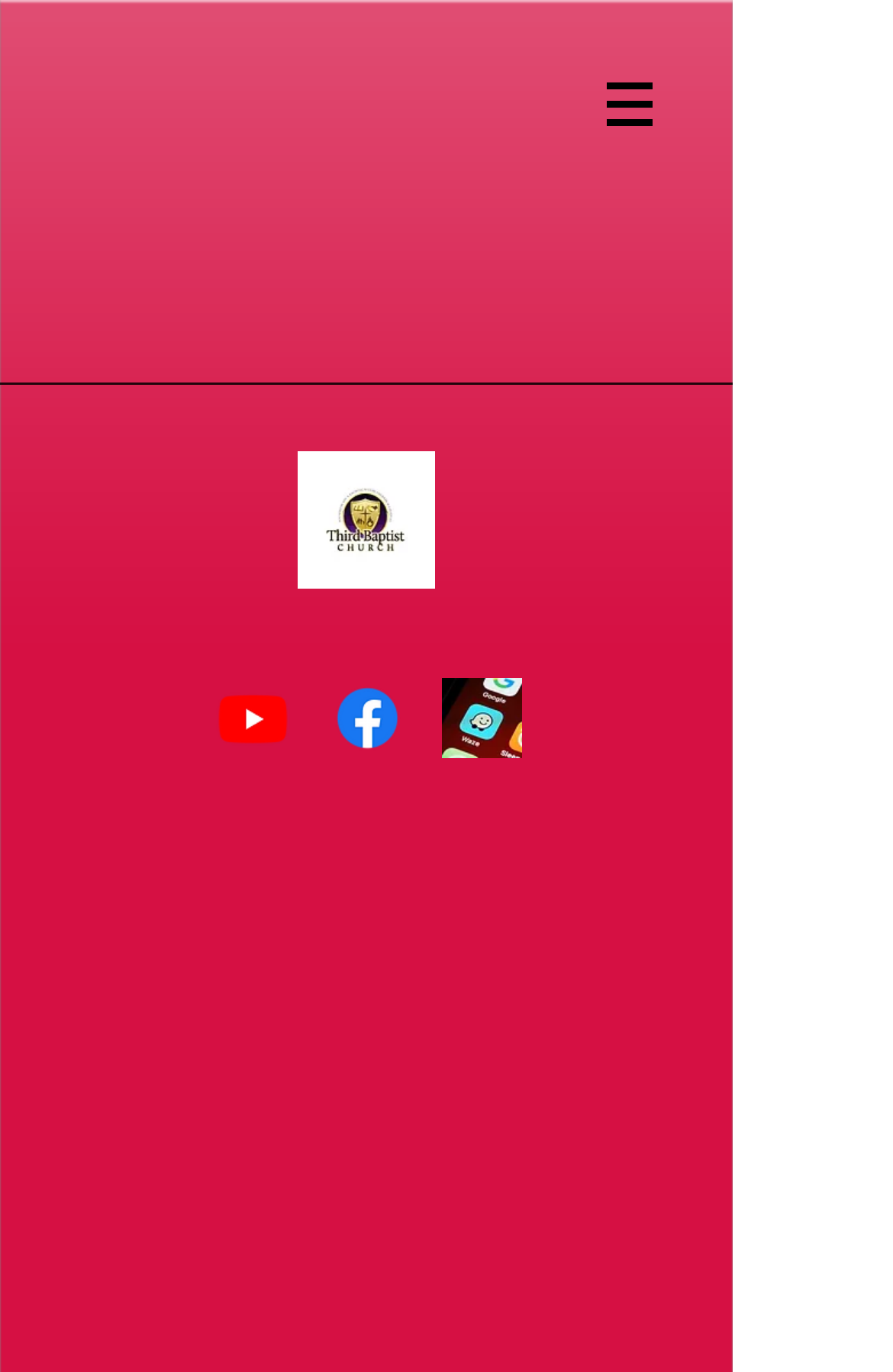Determine the bounding box coordinates for the HTML element described here: "aria-label="Youtube"".

[0.238, 0.494, 0.328, 0.553]